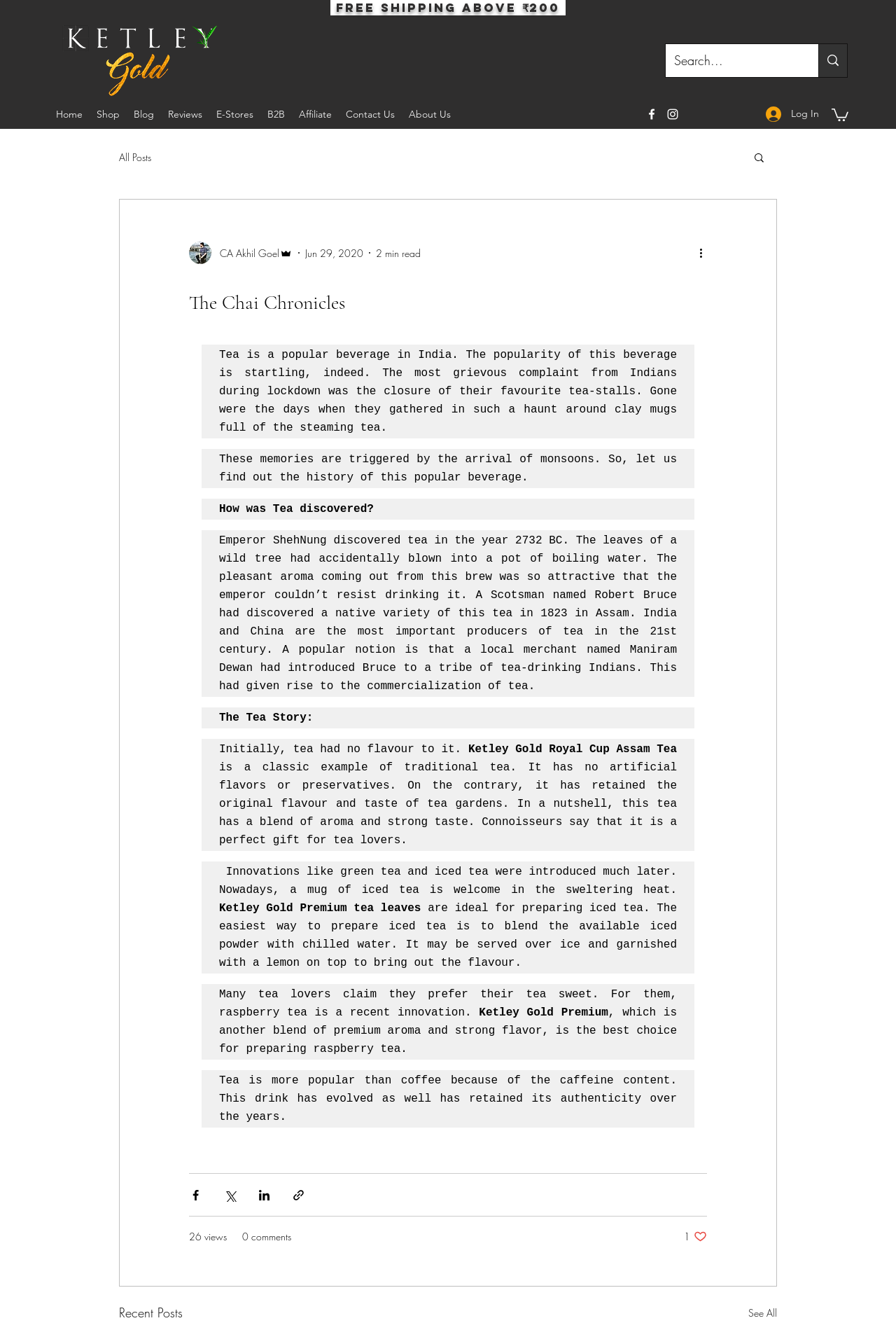Identify the bounding box coordinates of the area you need to click to perform the following instruction: "Log in to the website".

[0.844, 0.076, 0.925, 0.095]